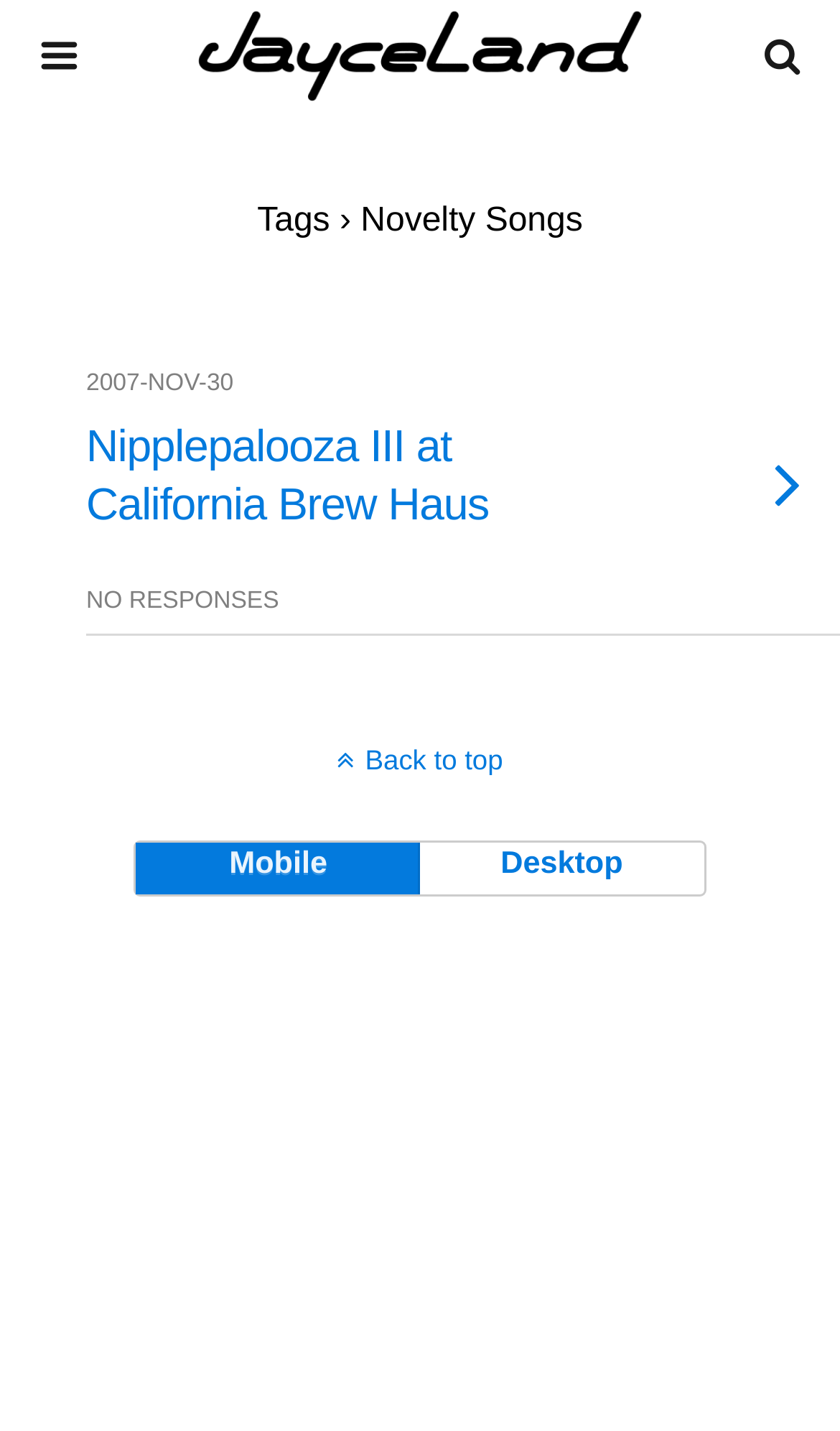Please provide a one-word or phrase answer to the question: 
How many layout options are available?

2